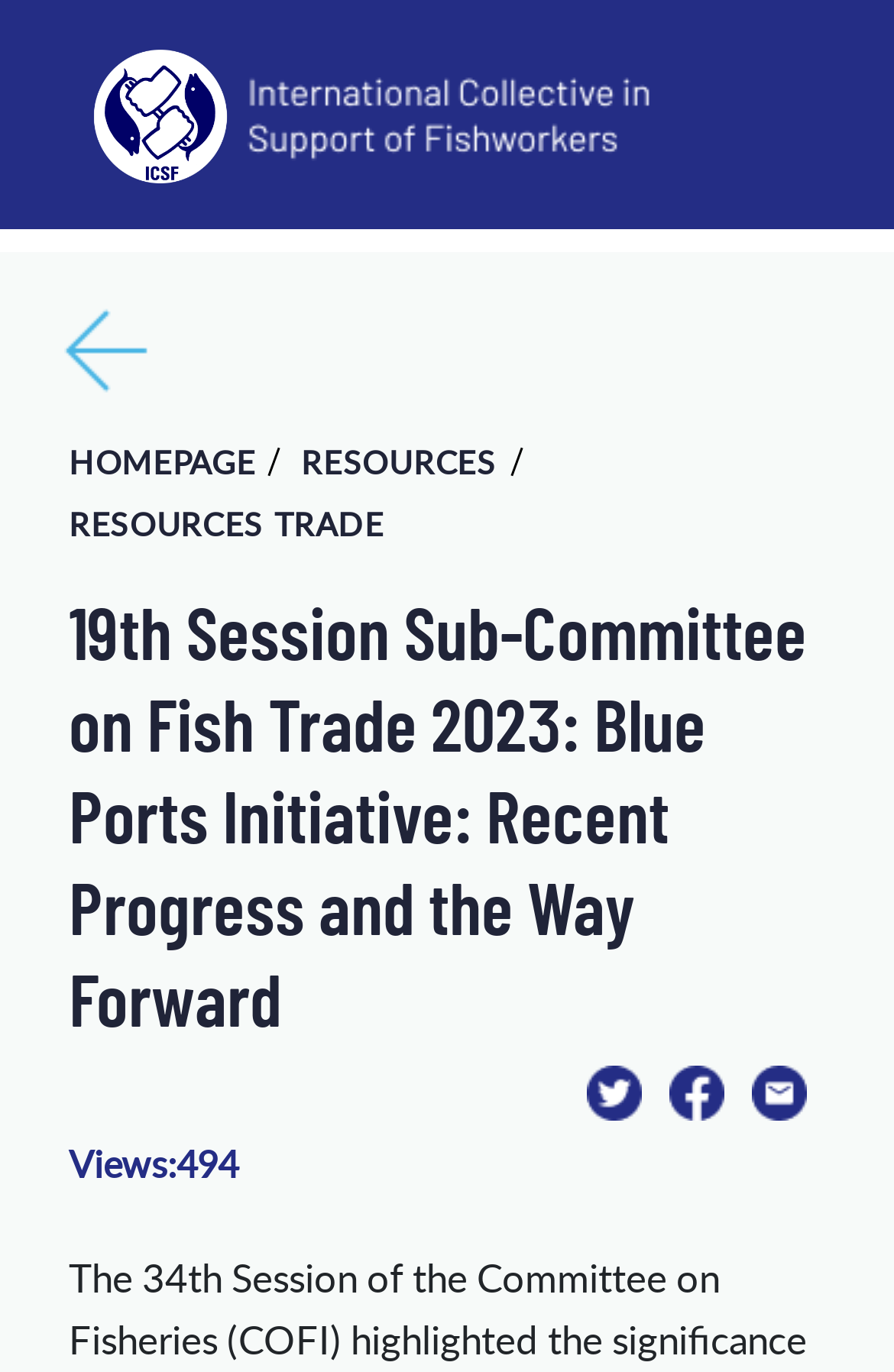Please find the bounding box coordinates (top-left x, top-left y, bottom-right x, bottom-right y) in the screenshot for the UI element described as follows: parent_node: HOMEPAGE

[0.051, 0.21, 0.187, 0.301]